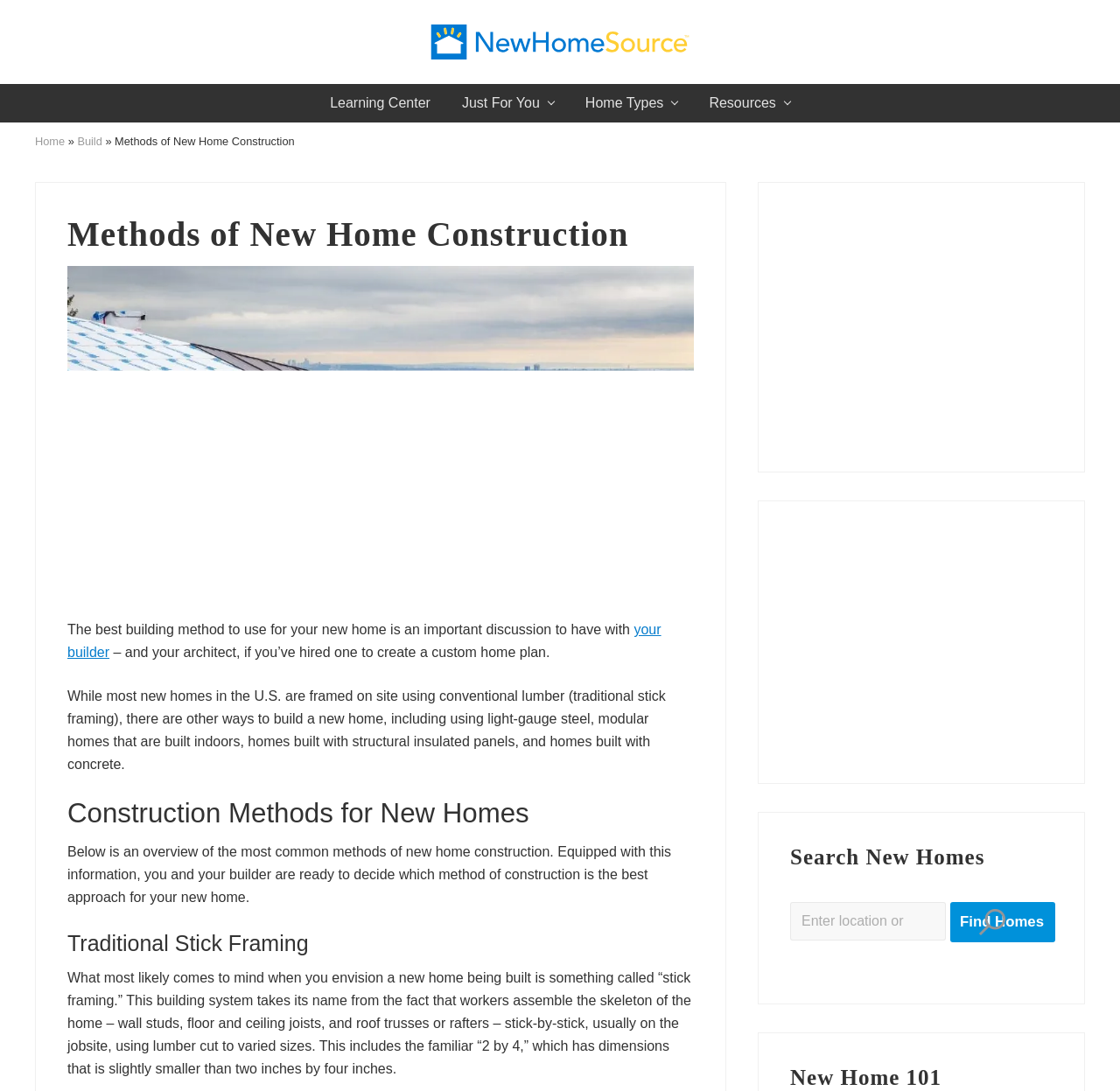Please identify the coordinates of the bounding box for the clickable region that will accomplish this instruction: "Click on the 'Home Types' link".

[0.508, 0.077, 0.619, 0.112]